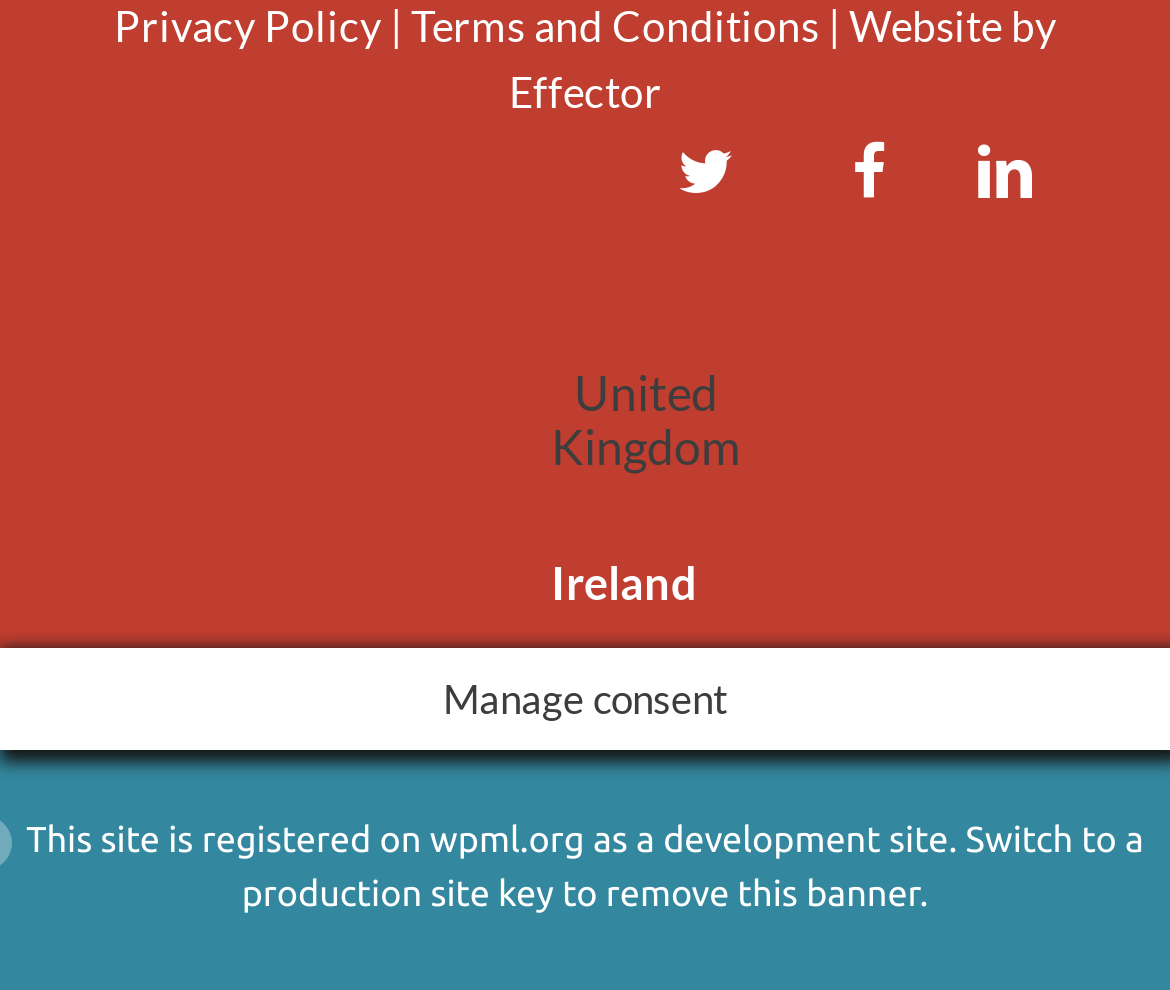Answer succinctly with a single word or phrase:
What is the website registered on?

wpml.org